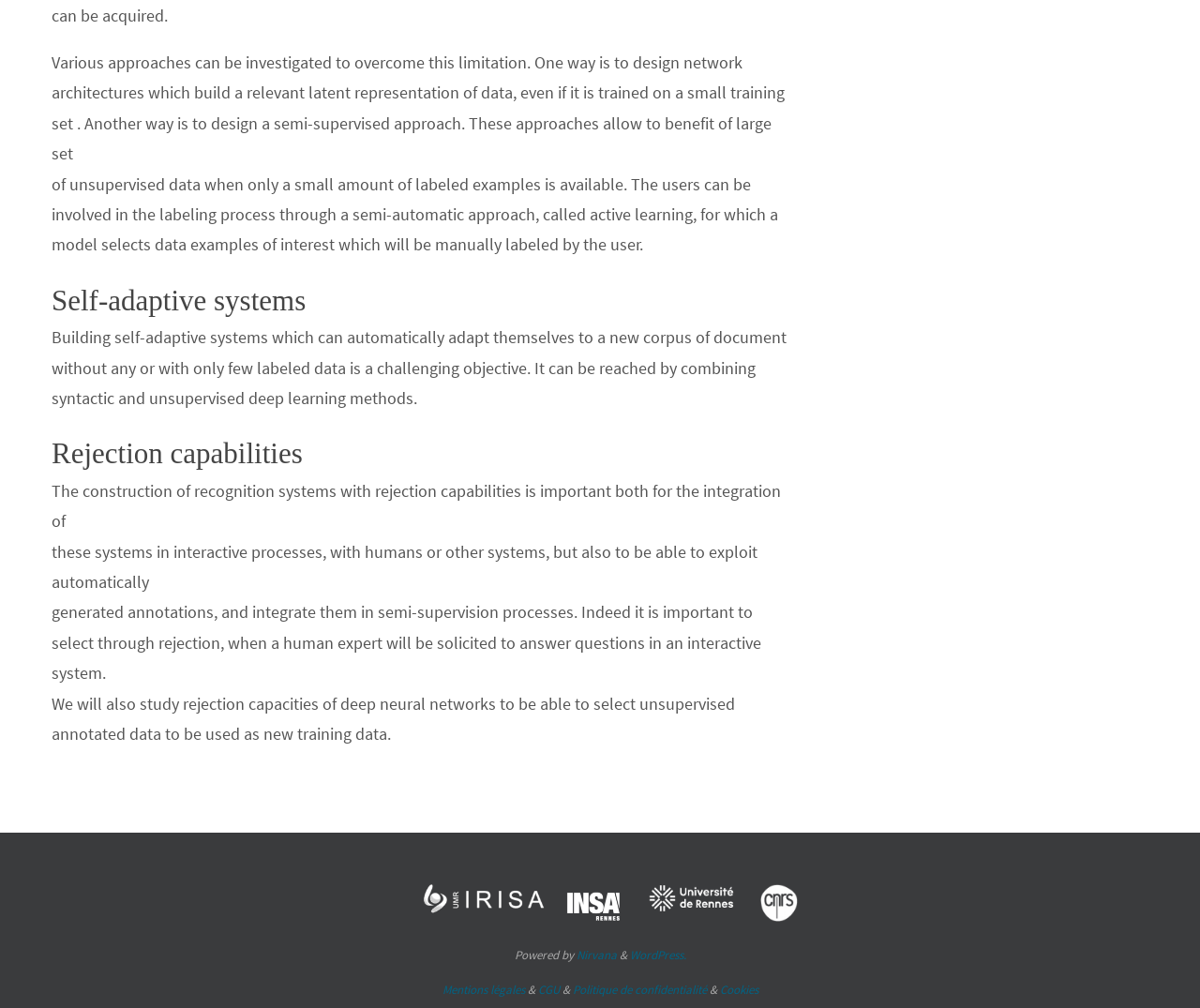Provide the bounding box coordinates of the HTML element this sentence describes: "Politique de confidentialité". The bounding box coordinates consist of four float numbers between 0 and 1, i.e., [left, top, right, bottom].

[0.477, 0.974, 0.589, 0.99]